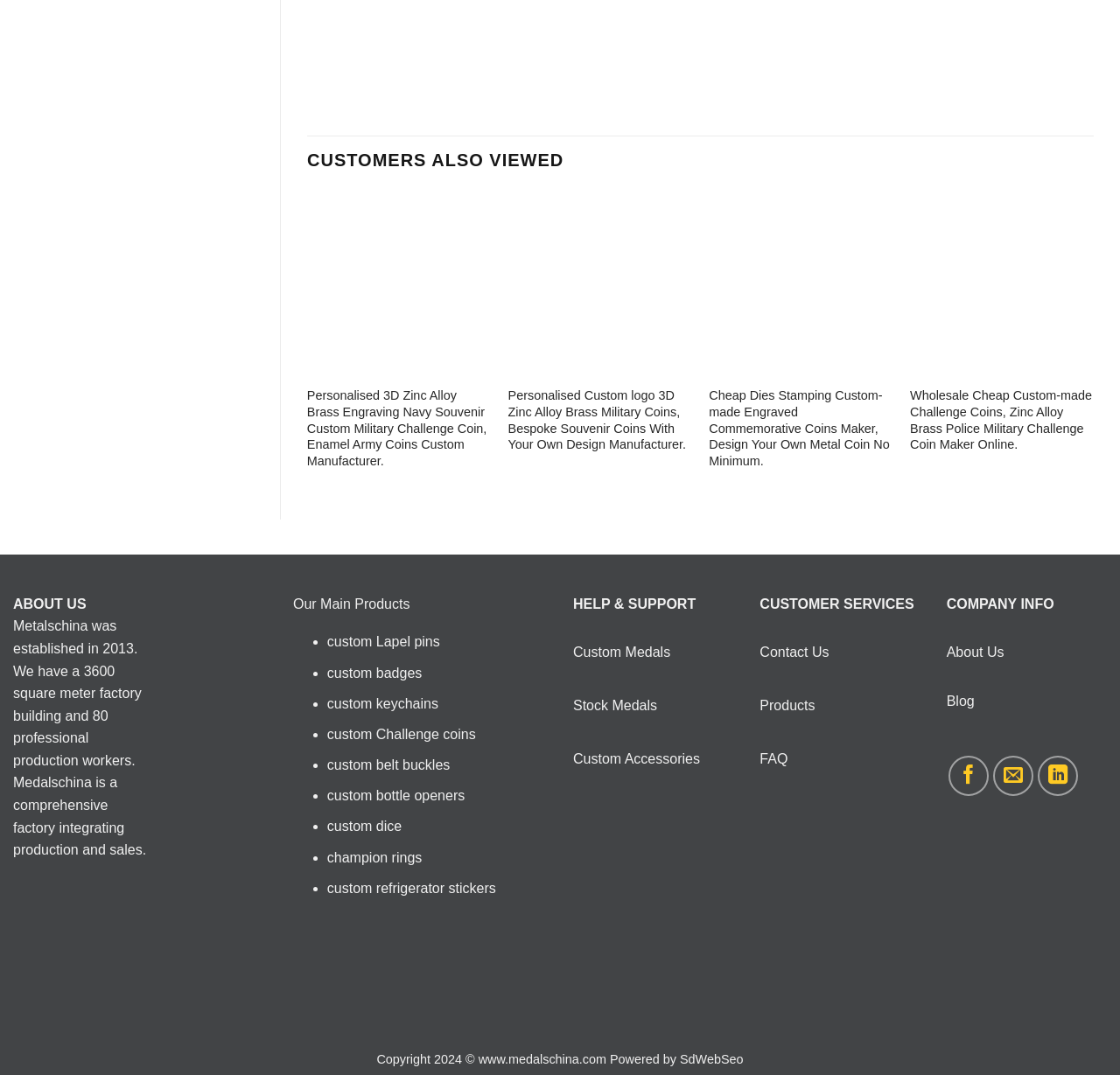Please identify the bounding box coordinates of the region to click in order to complete the task: "Learn about Metalschina". The coordinates must be four float numbers between 0 and 1, specified as [left, top, right, bottom].

[0.012, 0.576, 0.134, 0.798]